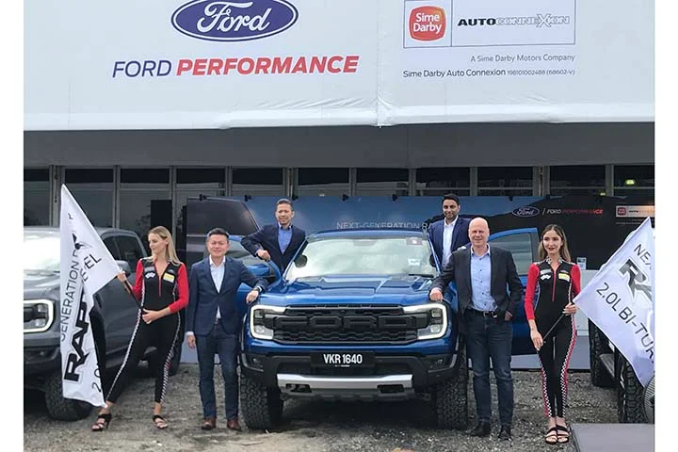Break down the image and provide a full description, noting any significant aspects.

The image showcases a promotional event for the Ford Ranger Raptor 2.0-litre, a powerful and stylish truck now available in Malaysia. In the foreground, a striking blue Ford Ranger Raptor is prominently displayed, featuring the registration plate "VKR 1640." Surrounding the vehicle are key figures from Ford and Sime Darby, with two representatives holding flags that enhance the festive atmosphere of the event. Notably, one of the representatives is dressed in a stylish racing outfit, adding excitement to the launch. Behind them, a banner prominently features the Ford logo and the "FORD PERFORMANCE" tagline, setting the stage for this engaging unveiling of the next generation of the Ranger. The backdrop also suggests a lively setting, indicative of a fanfare celebration for automobile enthusiasts.